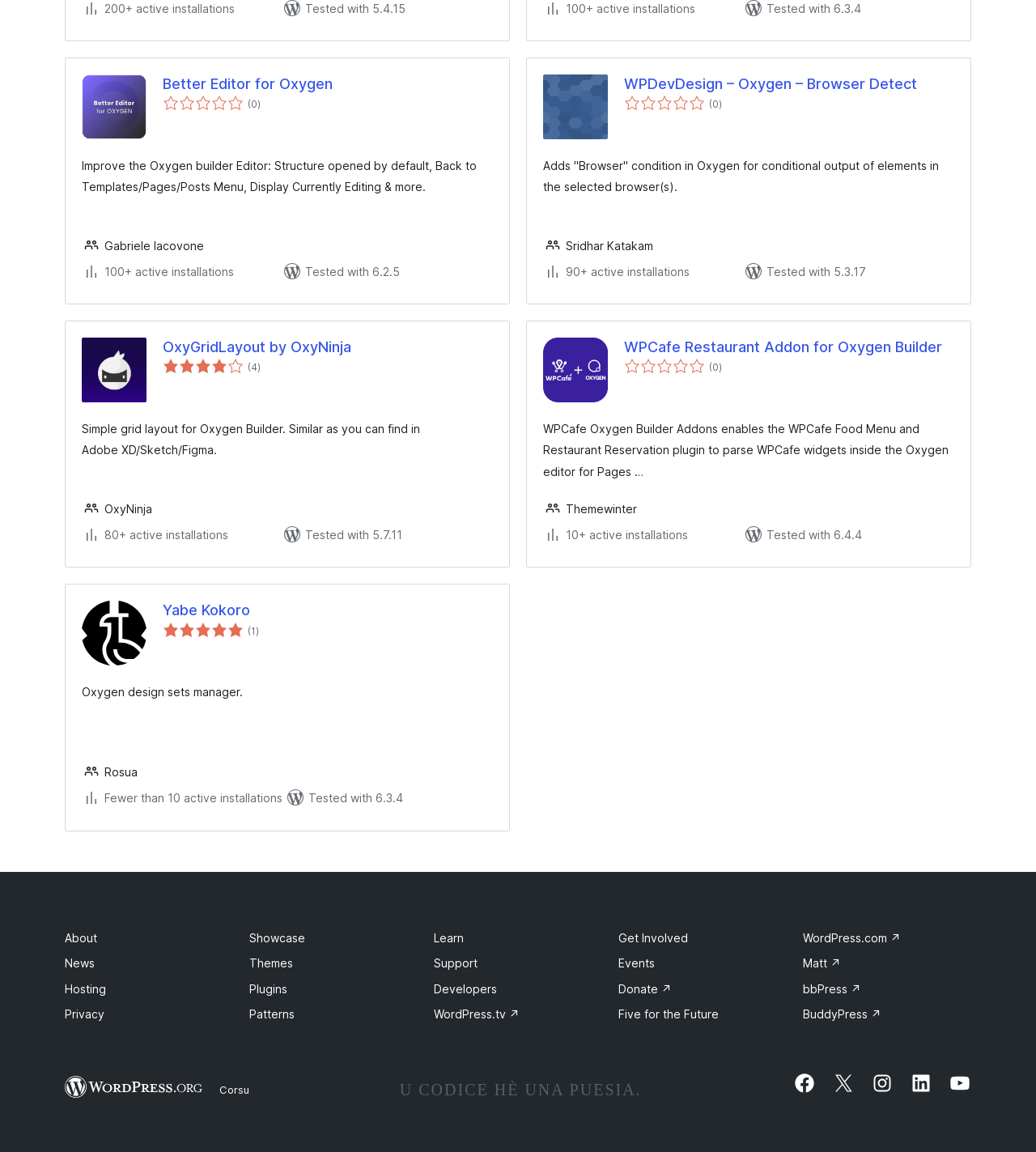Who is the author of Better Editor for Oxygen?
Kindly give a detailed and elaborate answer to the question.

I found the author's name by looking at the 'StaticText' element with the text 'Gabriele Iacovone' which is a child of the 'FooterAsNonLandmark' element.